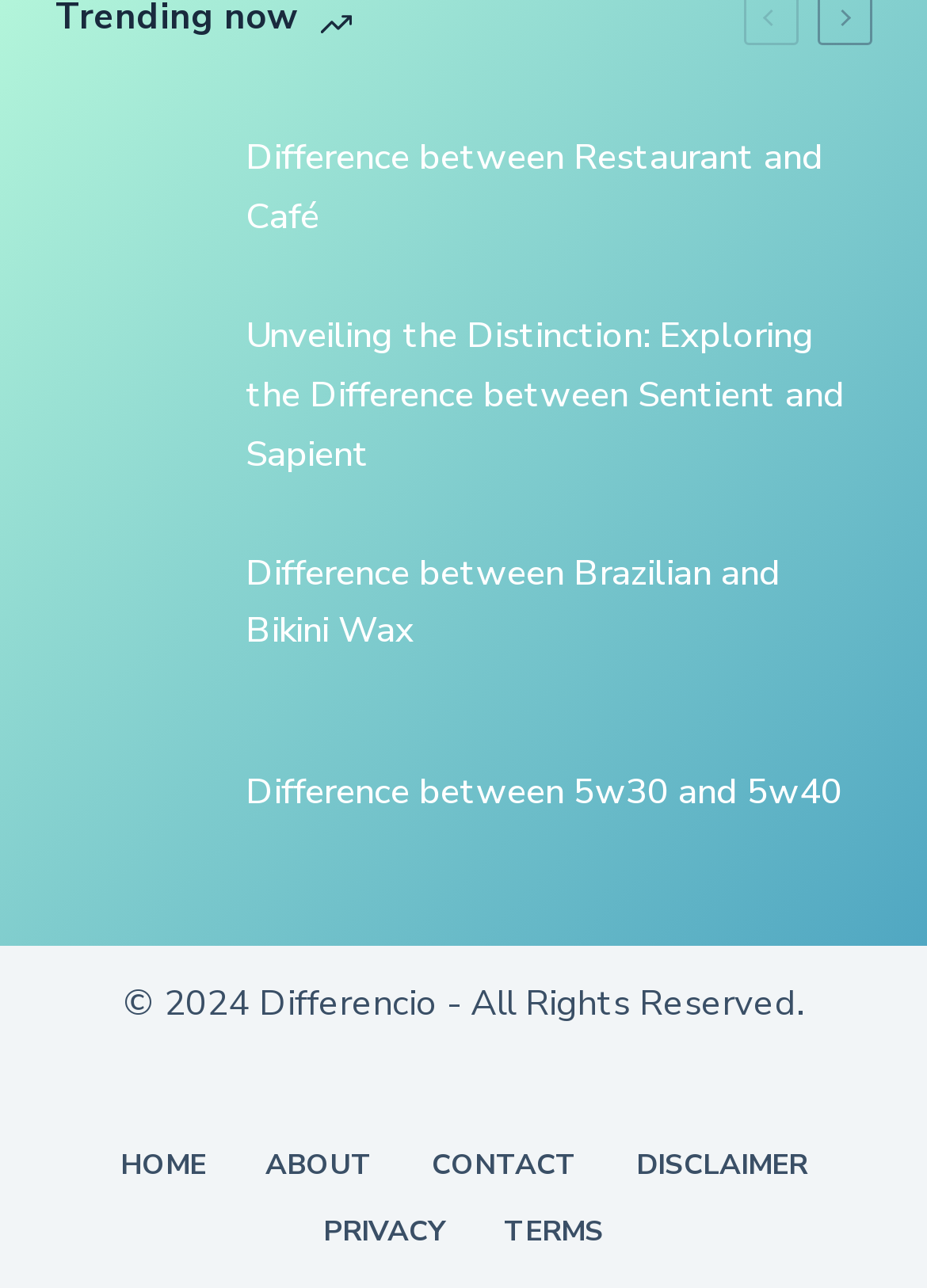Locate the bounding box coordinates of the element that should be clicked to fulfill the instruction: "View the difference between Brazilian and Bikini Wax".

[0.06, 0.412, 0.94, 0.523]